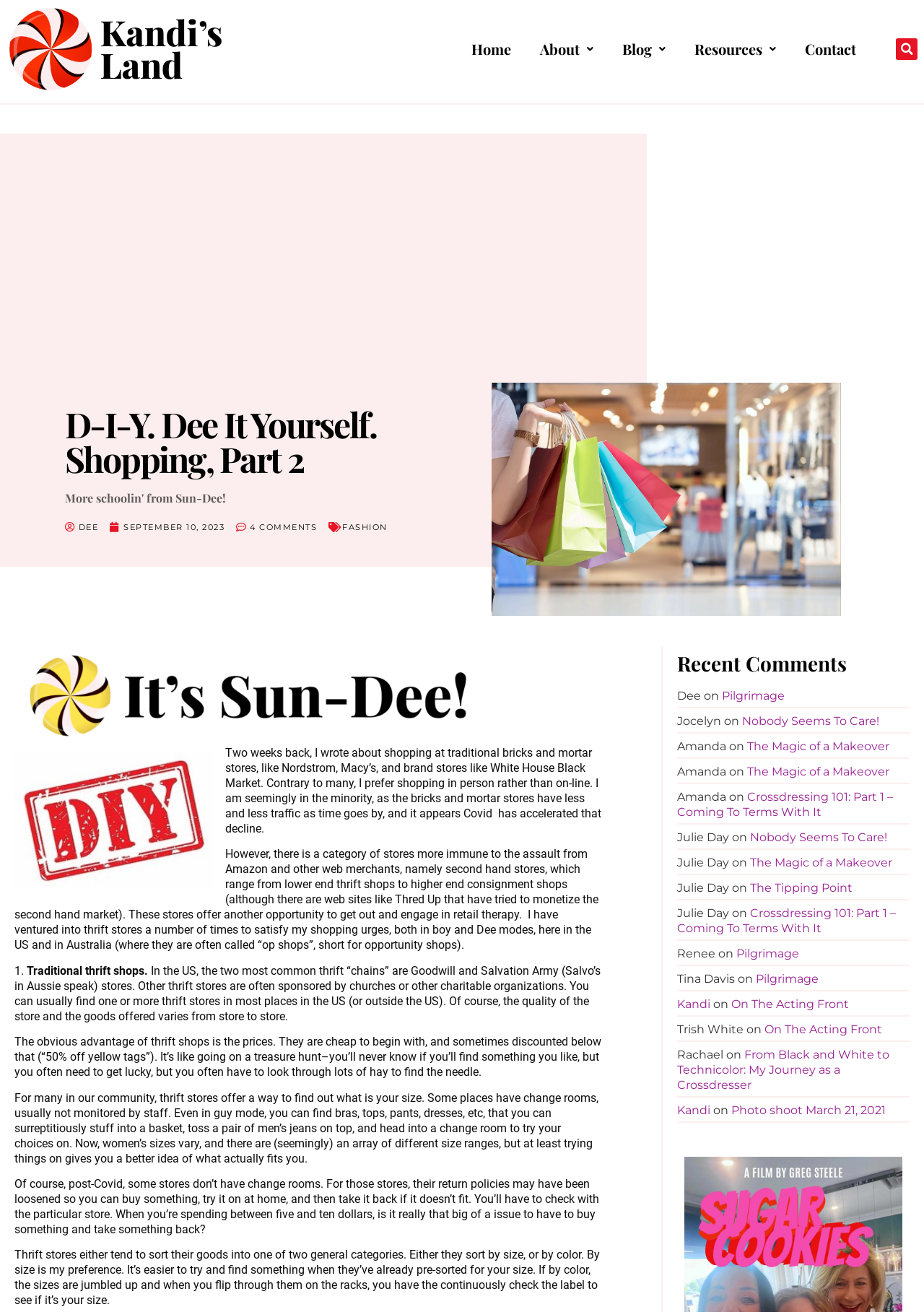Find the bounding box coordinates of the element you need to click on to perform this action: 'Read the blog post 'D-I-Y. Dee It Yourself. Shopping, Part 2''. The coordinates should be represented by four float values between 0 and 1, in the format [left, top, right, bottom].

[0.07, 0.31, 0.49, 0.362]